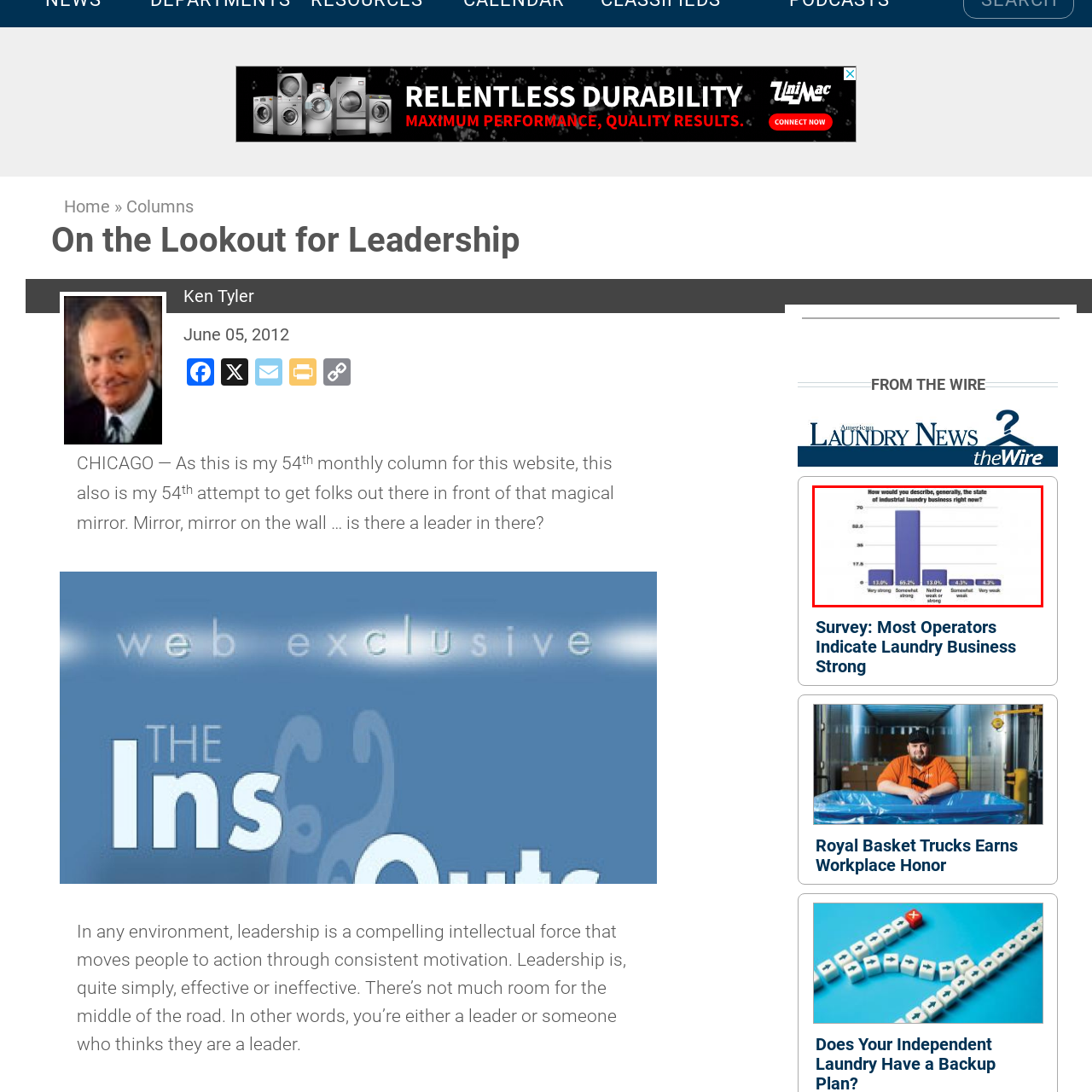What is the dominant sentiment among survey respondents?
Consider the details within the red bounding box and provide a thorough answer to the question.

The dominant sentiment can be determined by looking at the bar graph, which shows that the majority of respondents, 60.2%, indicated that the industrial laundry business is 'Somewhat strong', making it the dominant sentiment.